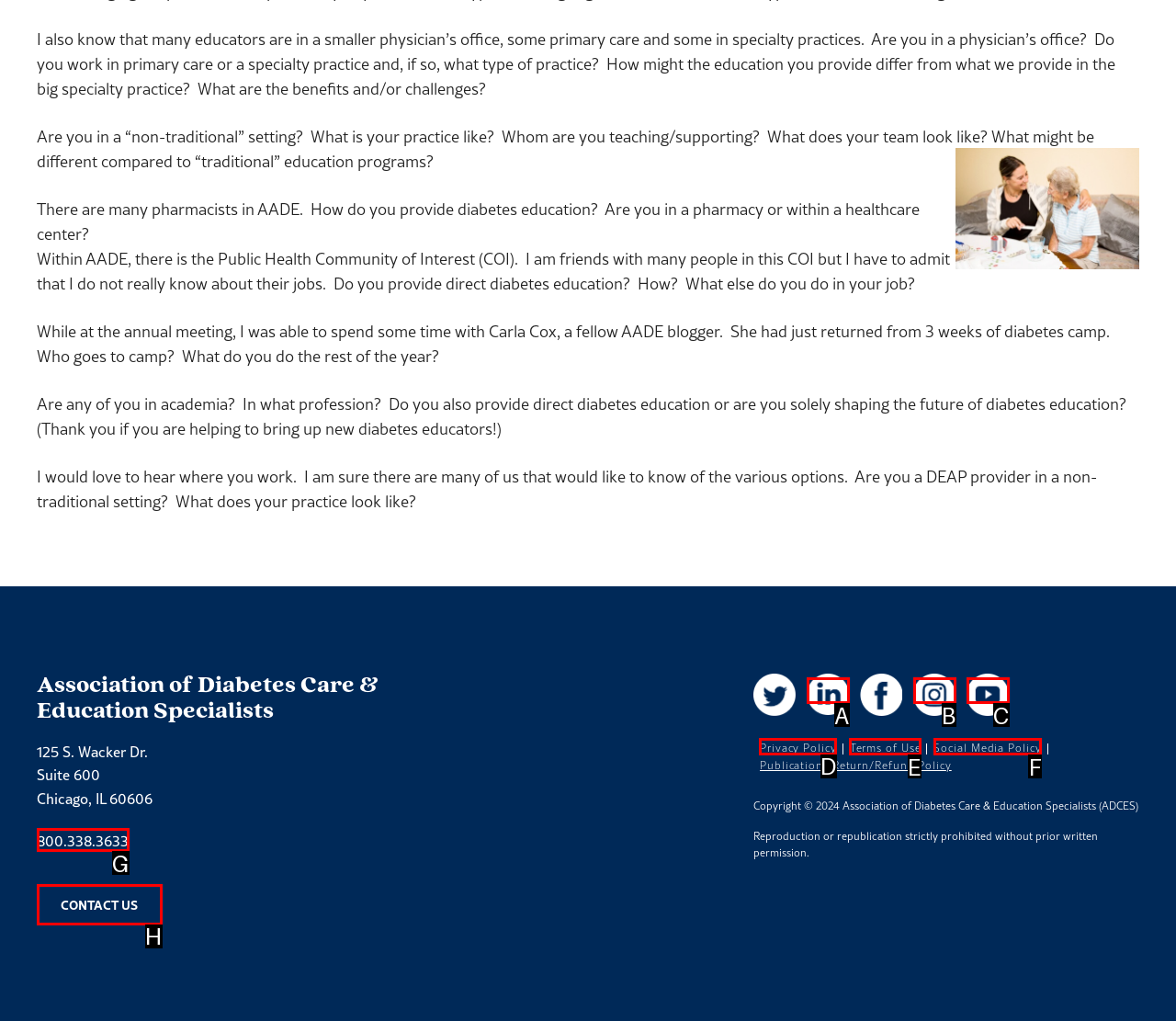Identify the letter of the option that should be selected to accomplish the following task: Read the Privacy Policy. Provide the letter directly.

D